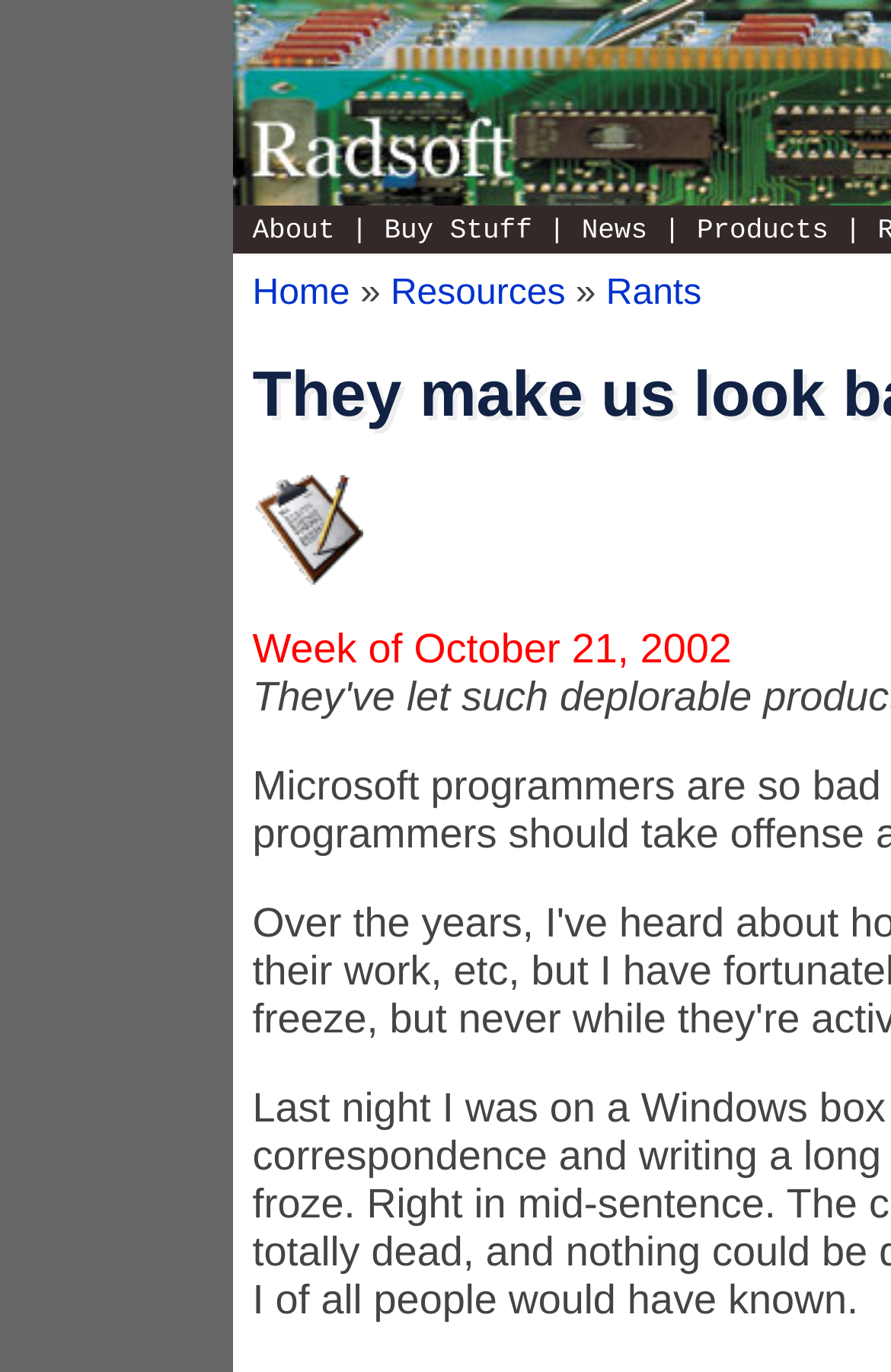Using a single word or phrase, answer the following question: 
What is the date of the current week?

Week of October 21, 2002